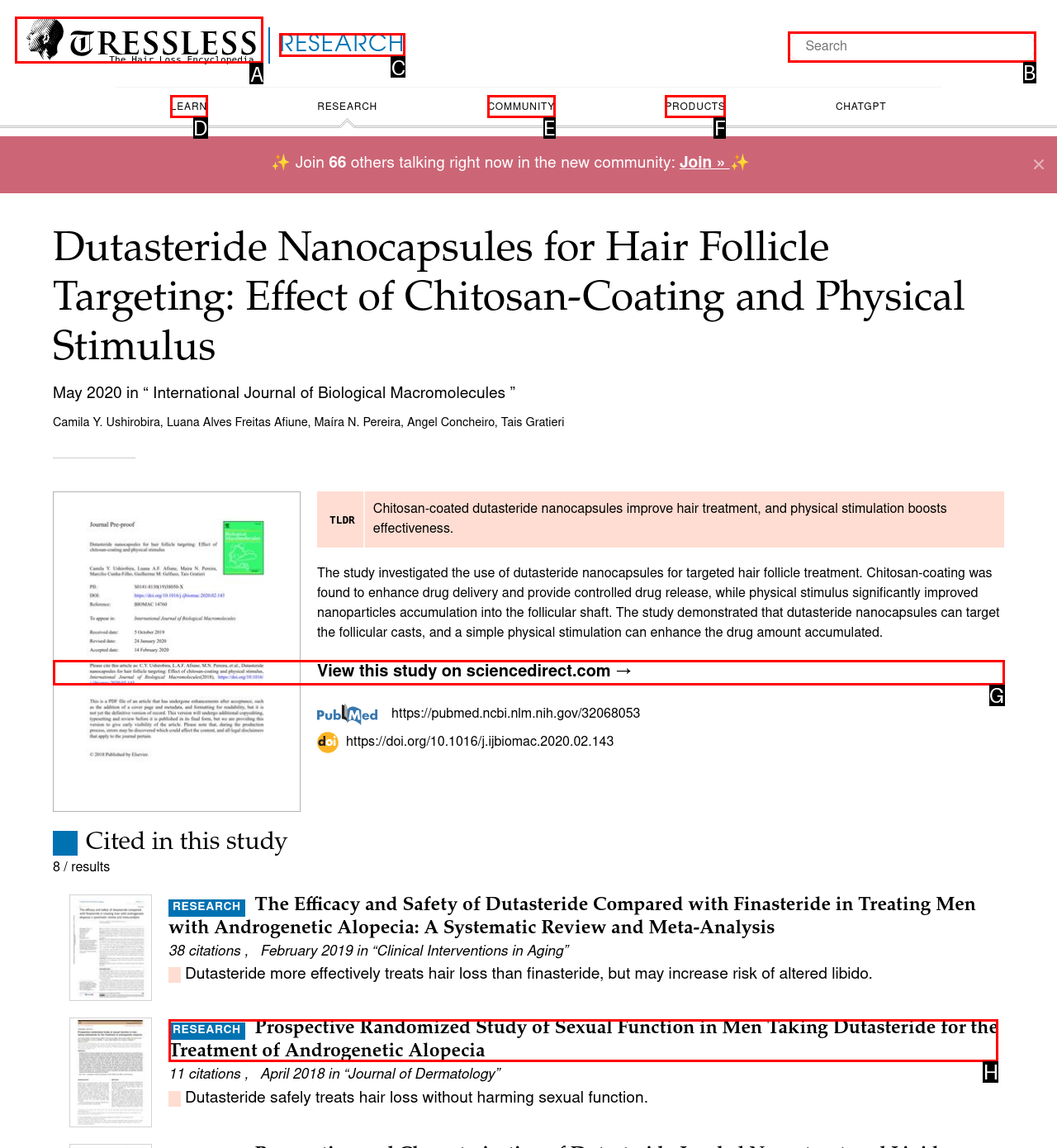Which option should be clicked to execute the following task: Search for a study? Respond with the letter of the selected option.

B